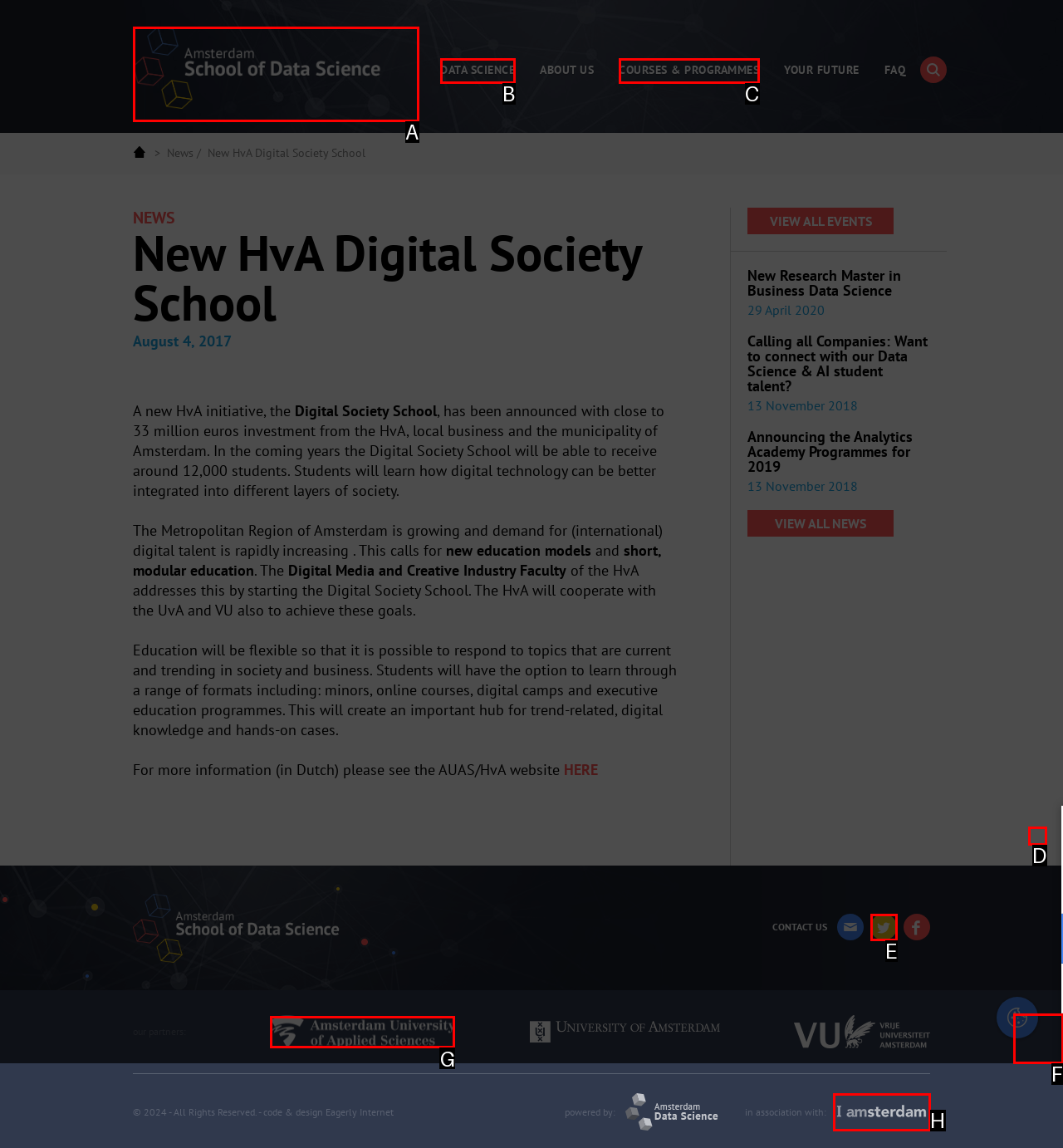Identify the correct UI element to click for the following task: Visit the Hogeschool van Amsterdam website Choose the option's letter based on the given choices.

G